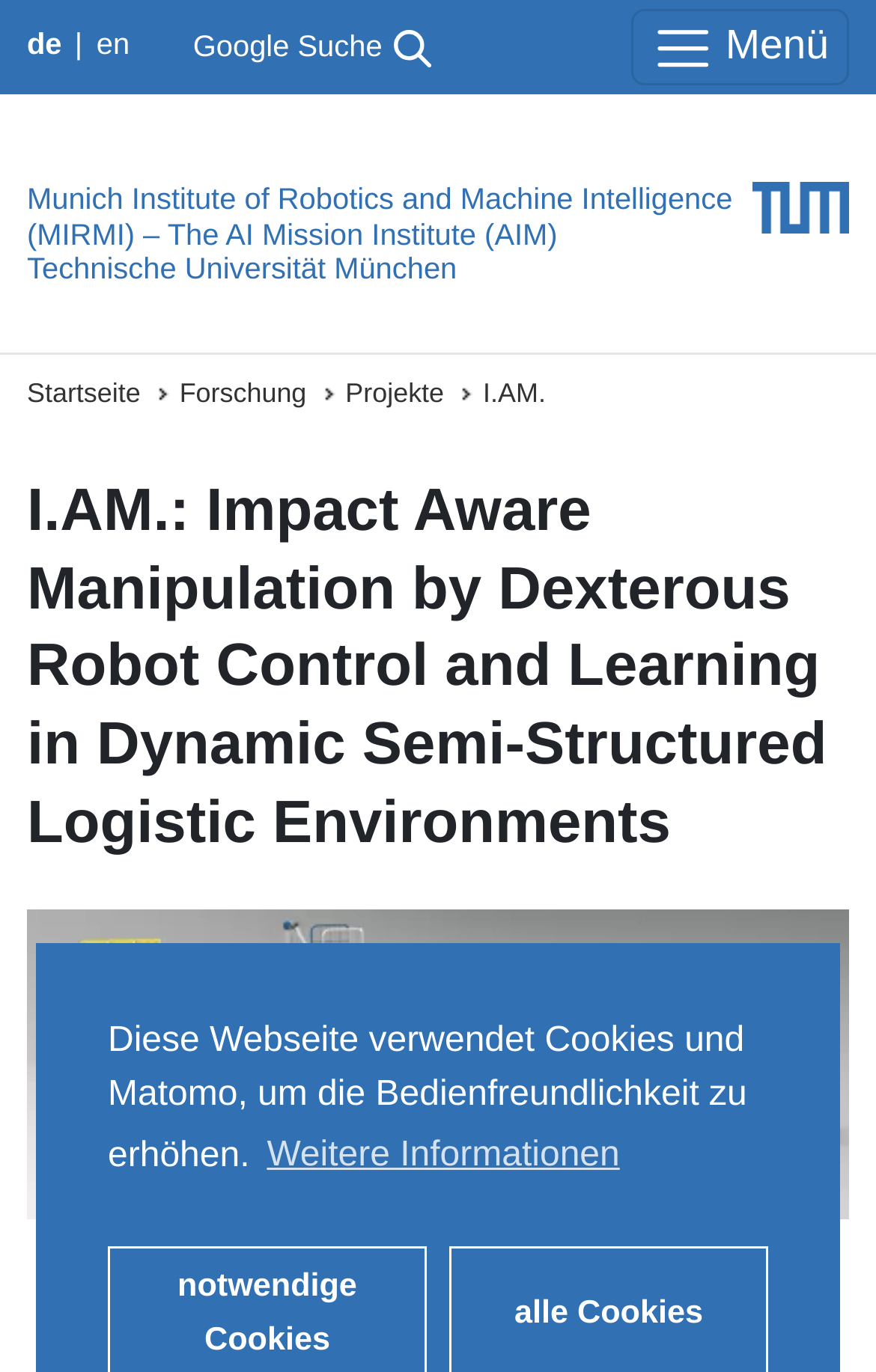Determine the bounding box coordinates of the clickable element to complete this instruction: "Visit Munich Institute of Robotics and Machine Intelligence". Provide the coordinates in the format of four float numbers between 0 and 1, [left, top, right, bottom].

[0.031, 0.133, 0.836, 0.183]